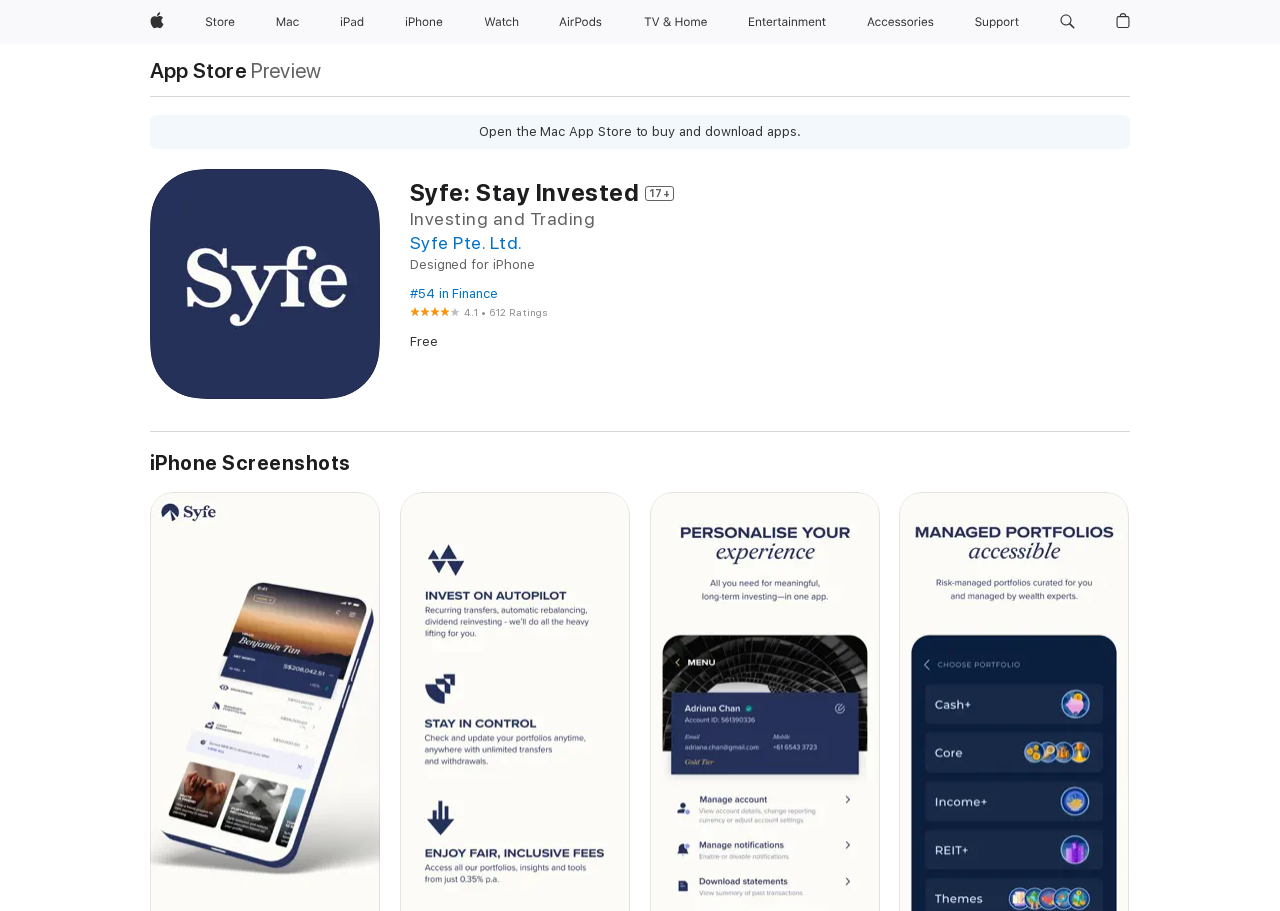Provide the bounding box coordinates of the HTML element described as: "parent_node: 0 aria-label="Shopping Bag"". The bounding box coordinates should be four float numbers between 0 and 1, i.e., [left, top, right, bottom].

[0.866, 0.0, 0.889, 0.048]